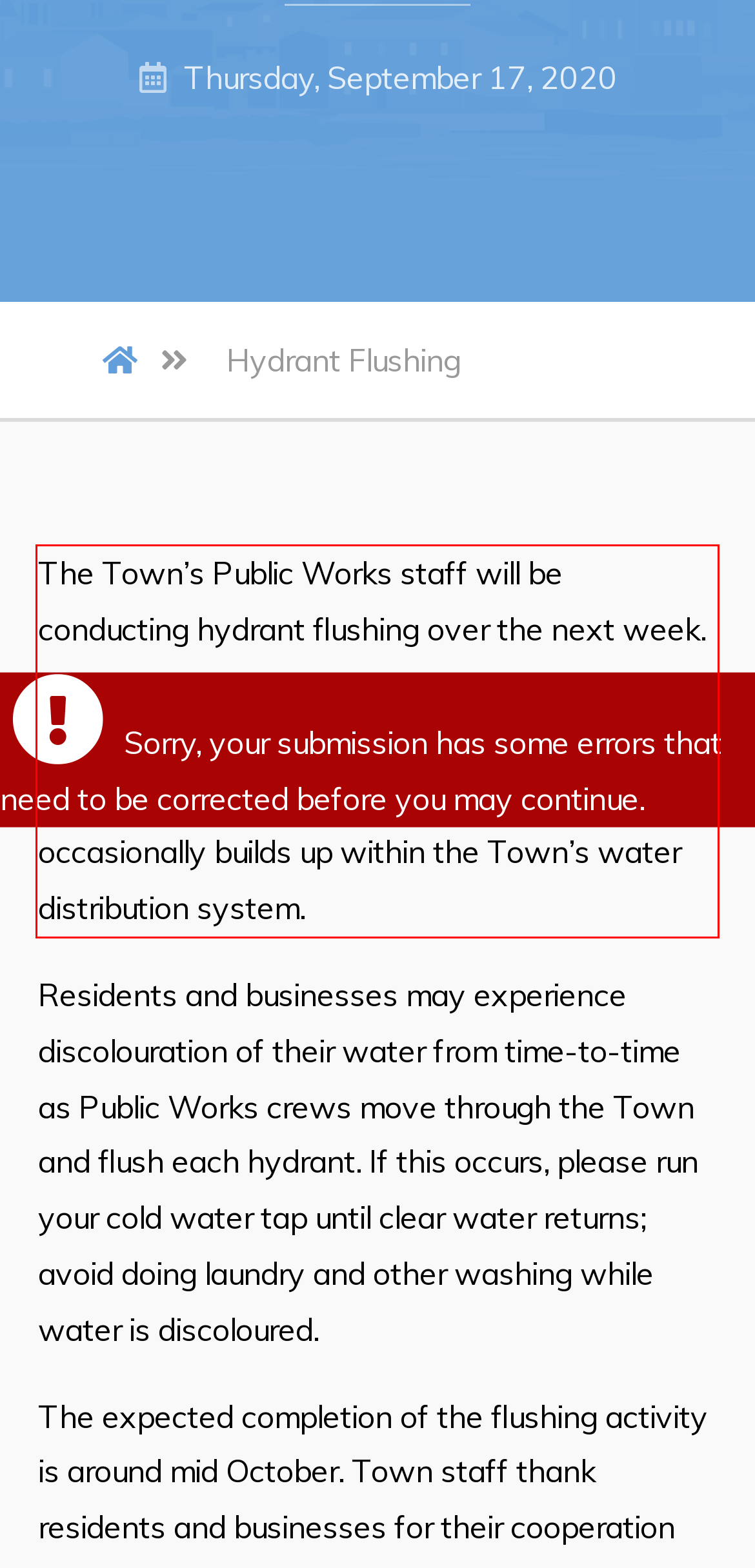Given the screenshot of a webpage, identify the red rectangle bounding box and recognize the text content inside it, generating the extracted text.

The Town’s Public Works staff will be conducting hydrant flushing over the next week. Hydrant flushing ensures the proper functioning of hydrants for fire fighting purposes and also allows for the purging of sediment that occasionally builds up within the Town’s water distribution system.